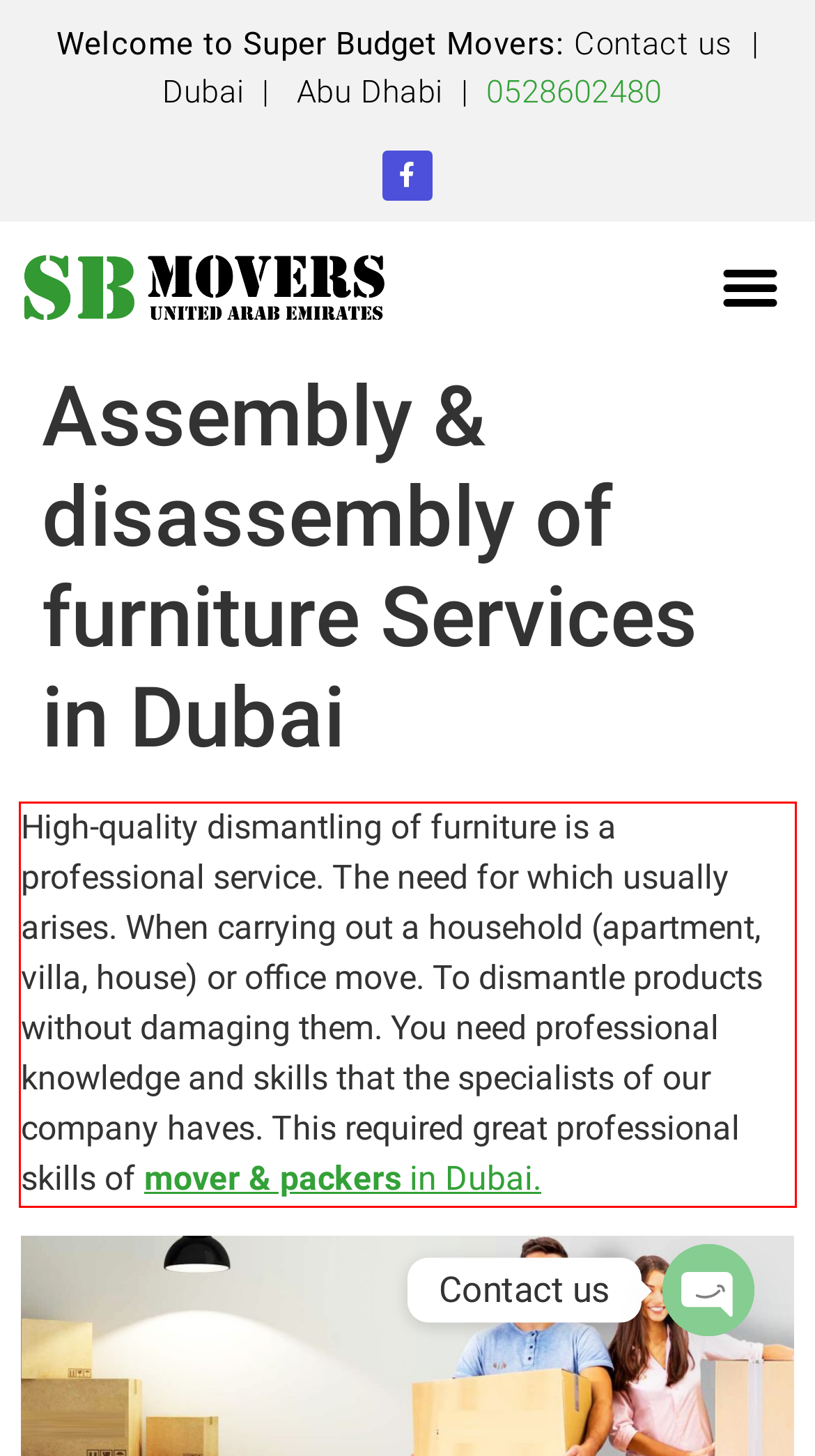Please use OCR to extract the text content from the red bounding box in the provided webpage screenshot.

High-quality dismantling of furniture is a professional service. The need for which usually arises. When carrying out a household (apartment, villa, house) or office move. To dismantle products without damaging them. You need professional knowledge and skills that the specialists of our company haves. This required great professional skills of mover & packers in Dubai.